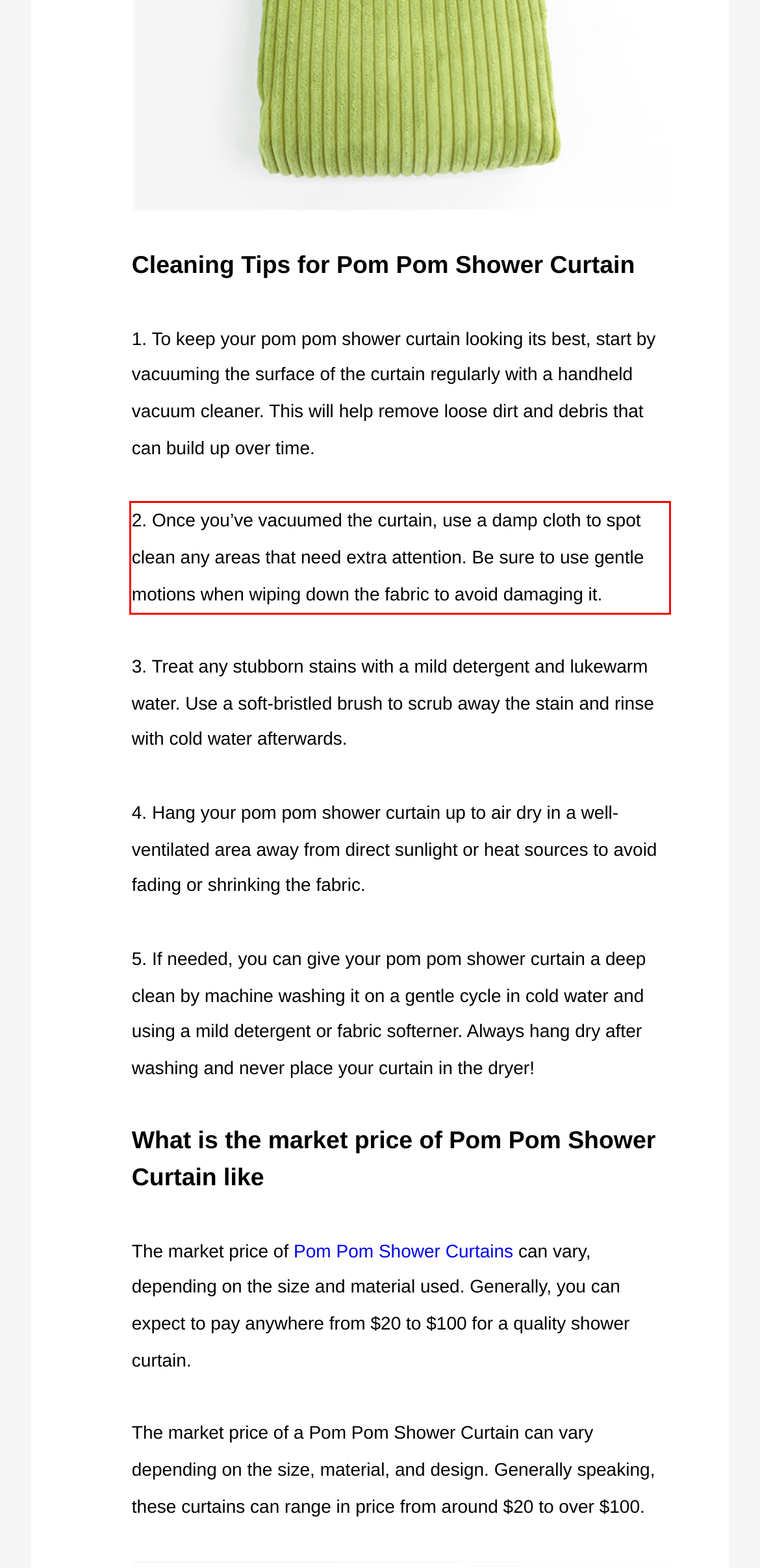You are given a screenshot showing a webpage with a red bounding box. Perform OCR to capture the text within the red bounding box.

2. Once you’ve vacuumed the curtain, use a damp cloth to spot clean any areas that need extra attention. Be sure to use gentle motions when wiping down the fabric to avoid damaging it.